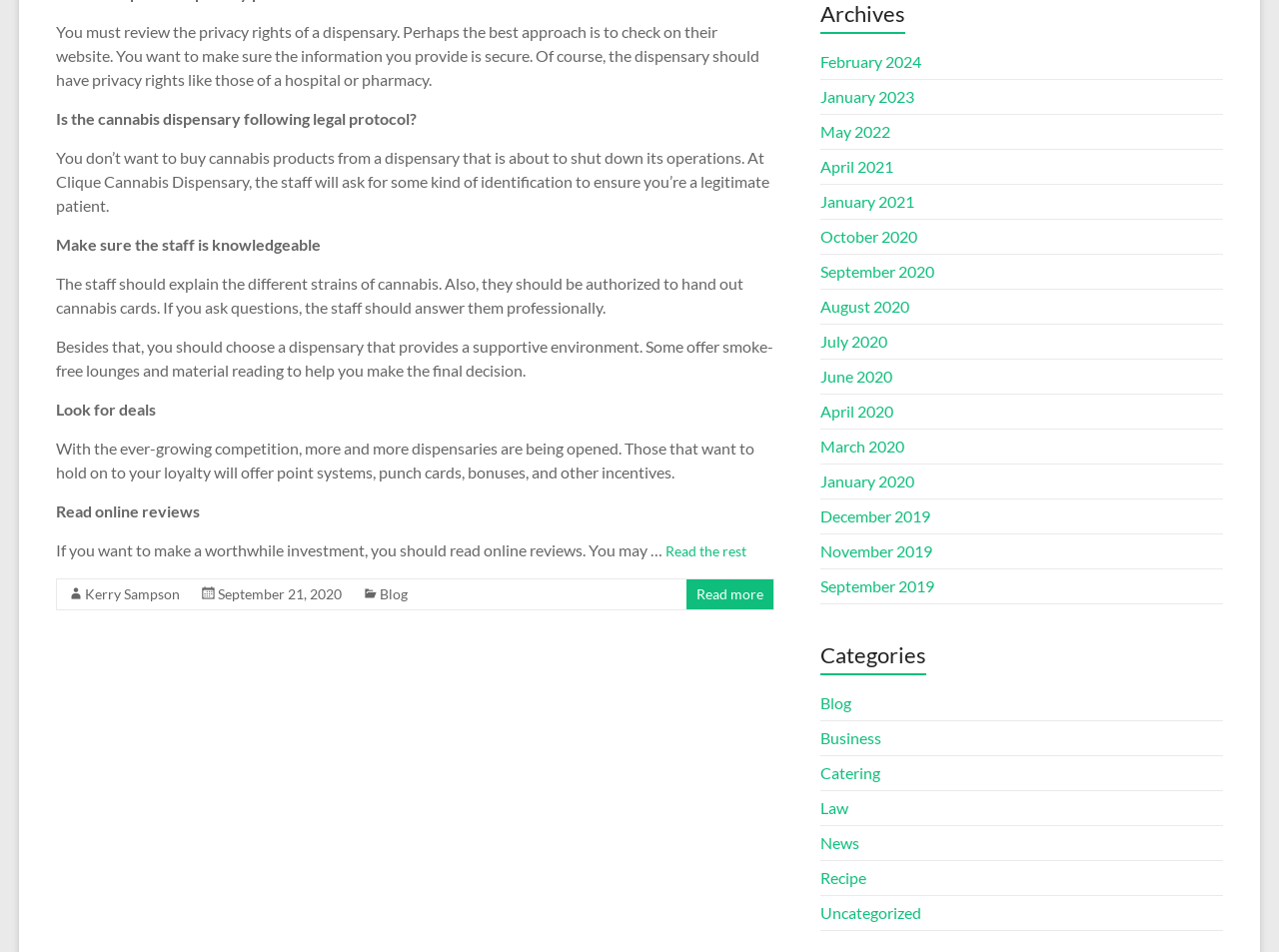Provide the bounding box coordinates in the format (top-left x, top-left y, bottom-right x, bottom-right y). All values are floating point numbers between 0 and 1. Determine the bounding box coordinate of the UI element described as: September 21, 2020October 12, 2020

[0.171, 0.615, 0.268, 0.633]